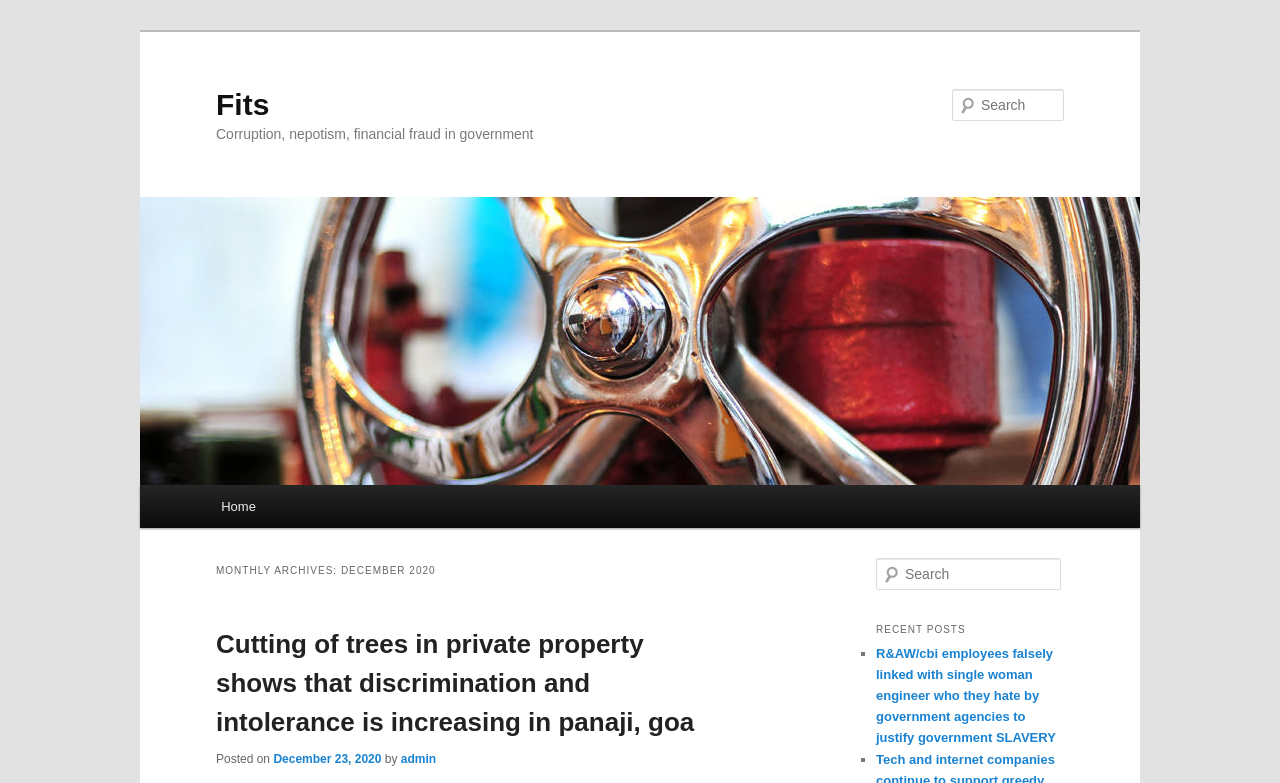Please identify the bounding box coordinates of the element that needs to be clicked to perform the following instruction: "Read the post about Cutting of trees in private property".

[0.169, 0.78, 0.625, 0.958]